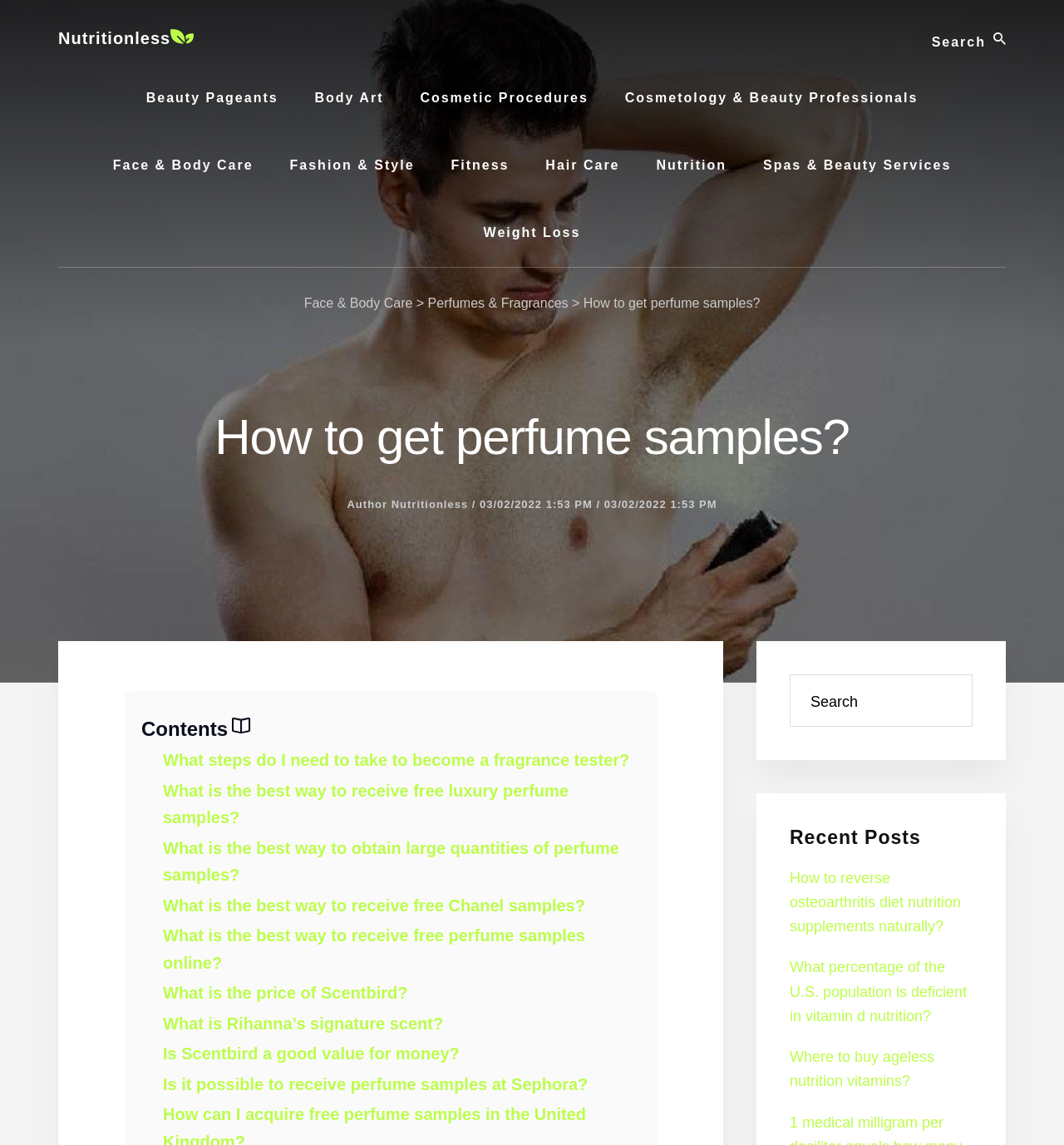Find and specify the bounding box coordinates that correspond to the clickable region for the instruction: "Search for perfume samples".

[0.723, 0.015, 0.945, 0.057]